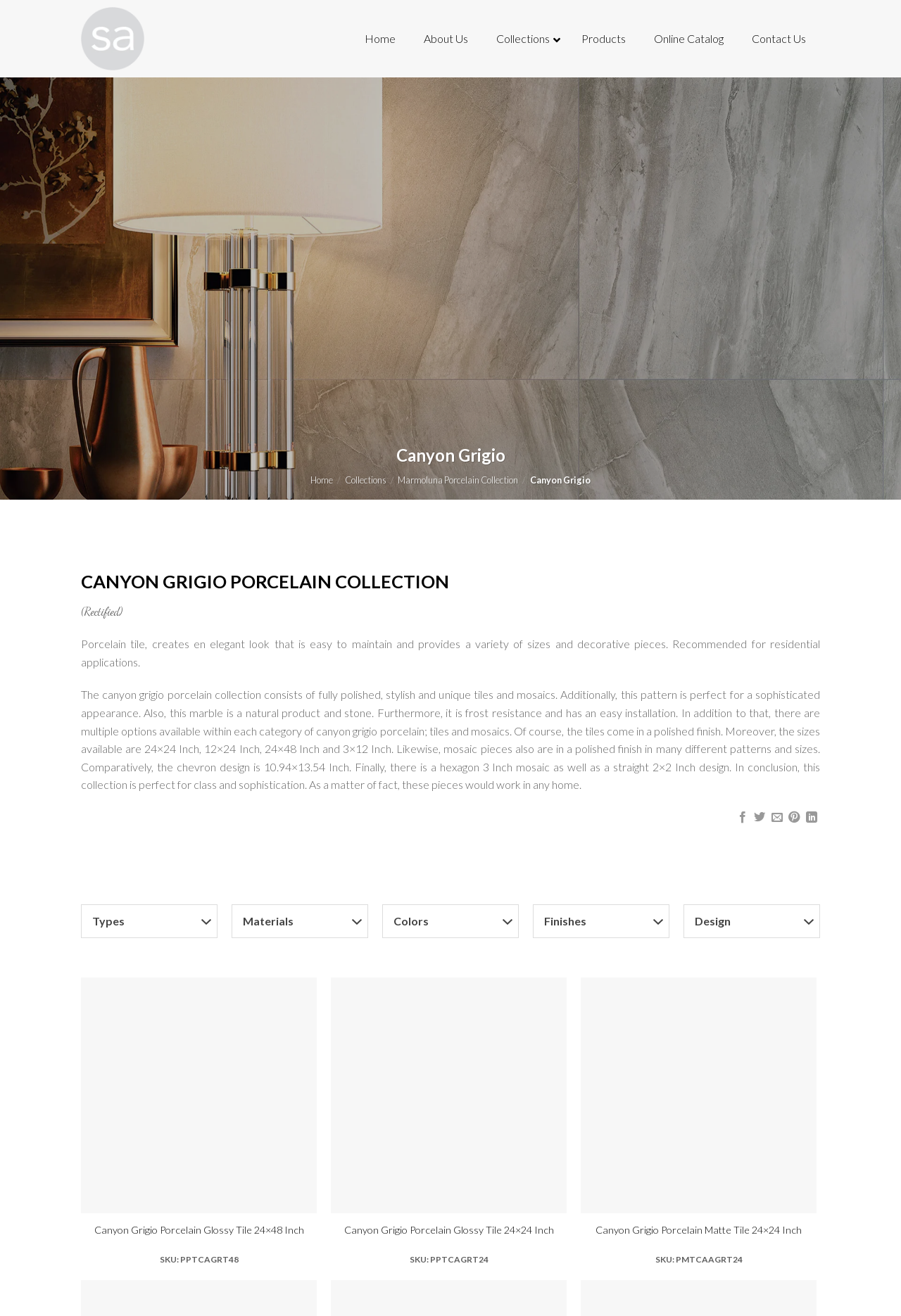Answer the question using only one word or a concise phrase: What is the finish of the Canyon Grigio Porcelain Tile?

Glossy or Matte